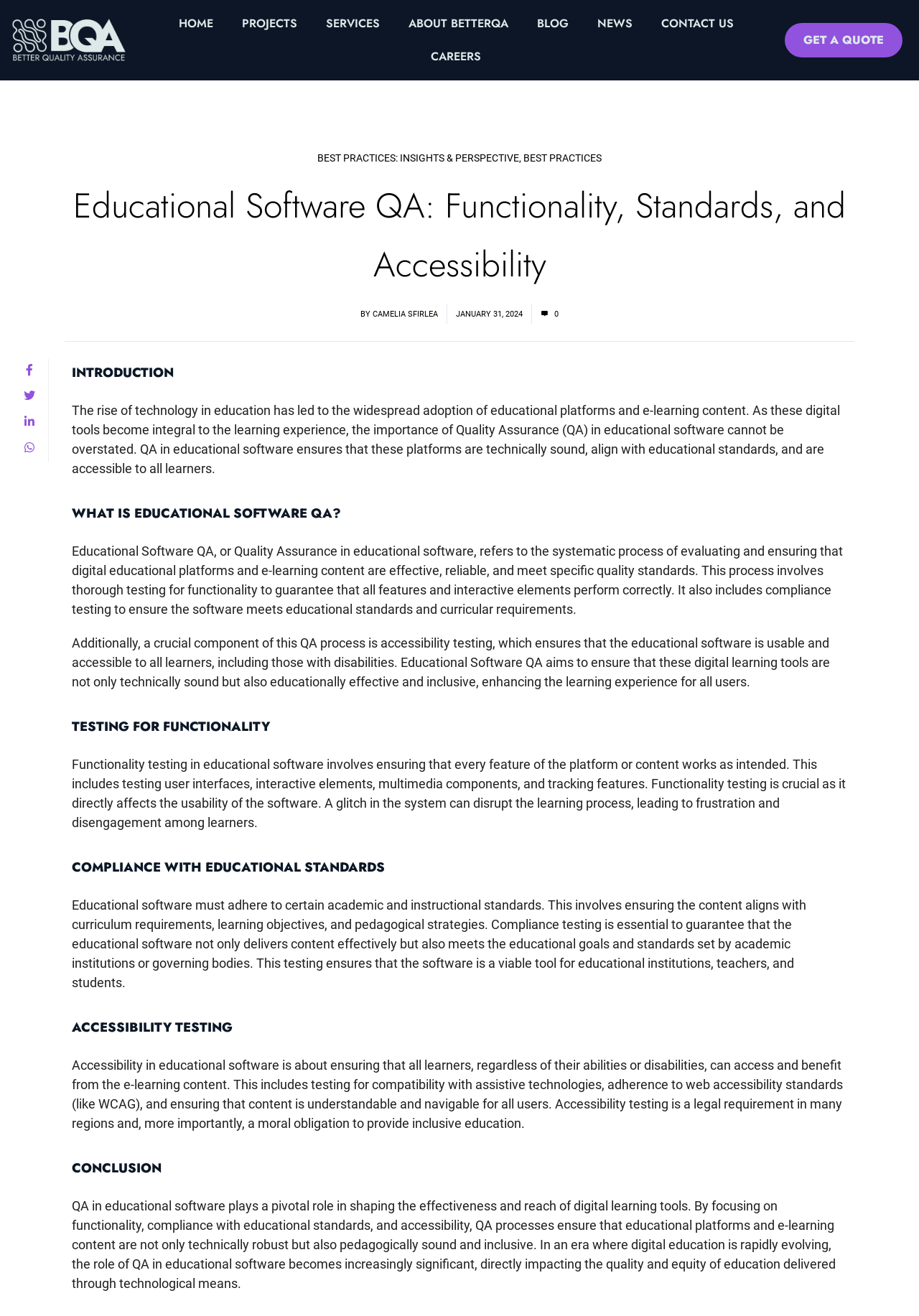What is the main heading of this webpage? Please extract and provide it.

Educational Software QA: Functionality, Standards, and Accessibility